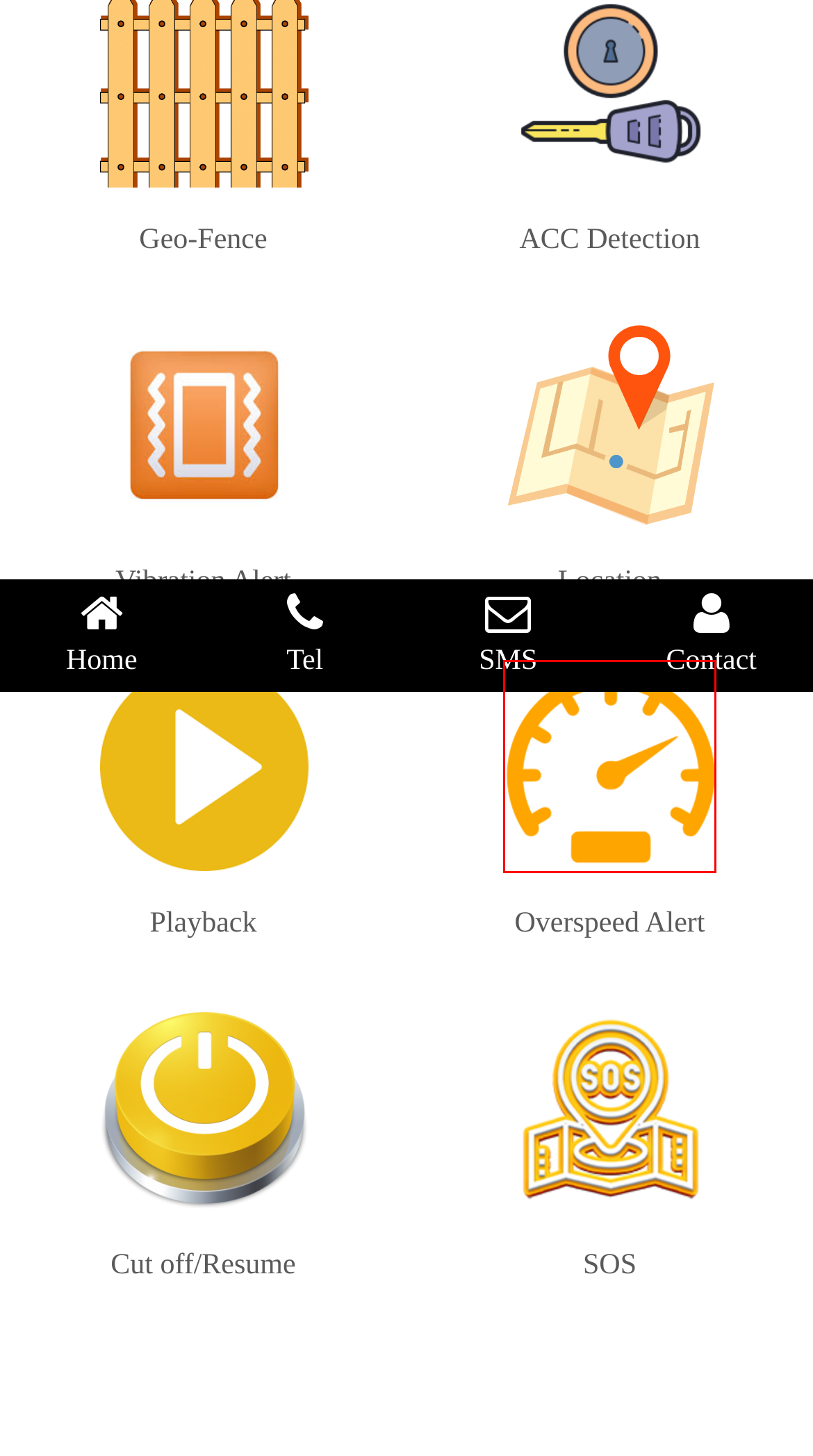You are given a webpage screenshot where a red bounding box highlights an element. Determine the most fitting webpage description for the new page that loads after clicking the element within the red bounding box. Here are the candidates:
A. Cut off/Resume-Shenzhen Qianfeng Communication Equipment Co., Limited
B. Vibration Alert-Shenzhen Qianfeng Communication Equipment Co., Limited
C. Geo-Fence-Shenzhen Qianfeng Communication Equipment Co., Limited
D. Overspeed Alert-Shenzhen Qianfeng Communication Equipment Co., Limited
E. Contact Us-Shenzhen Qianfeng Communication Equipment Co., Limited
F. Playback-Shenzhen Qianfeng Communication Equipment Co., Limited
G. SOS-Shenzhen Qianfeng Communication Equipment Co., Limited
H. Location-Shenzhen Qianfeng Communication Equipment Co., Limited

D